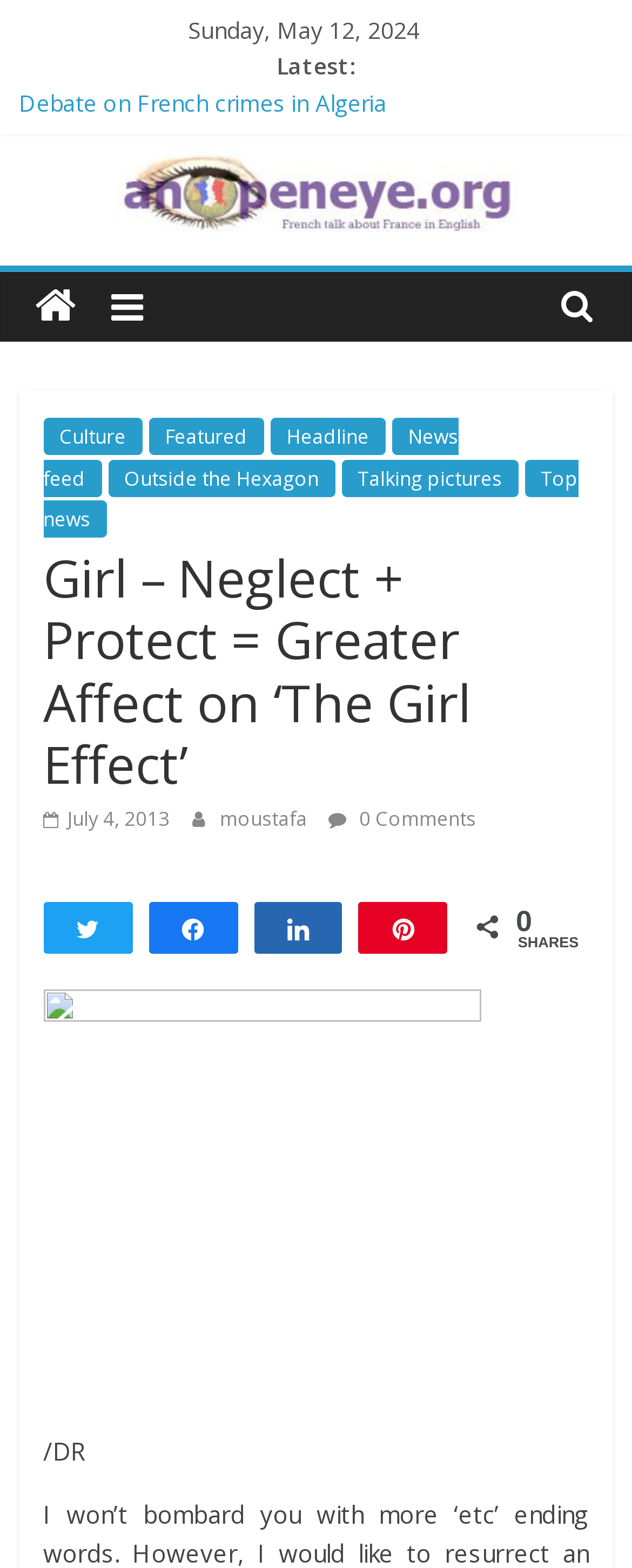What is the date of the latest article?
Please provide a single word or phrase in response based on the screenshot.

Sunday, May 12, 2024